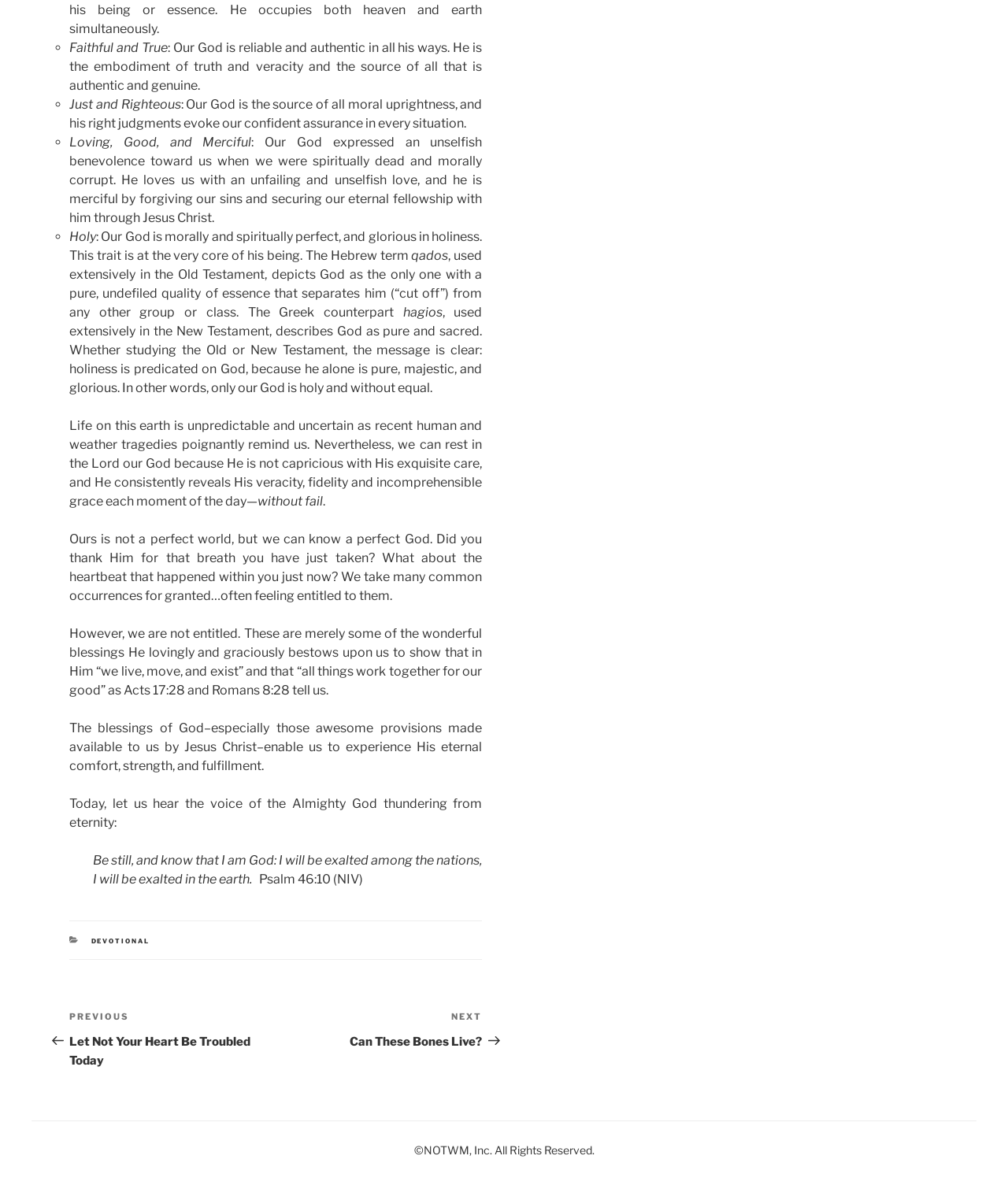What is the title of the previous post?
Using the picture, provide a one-word or short phrase answer.

Let Not Your Heart Be Troubled Today